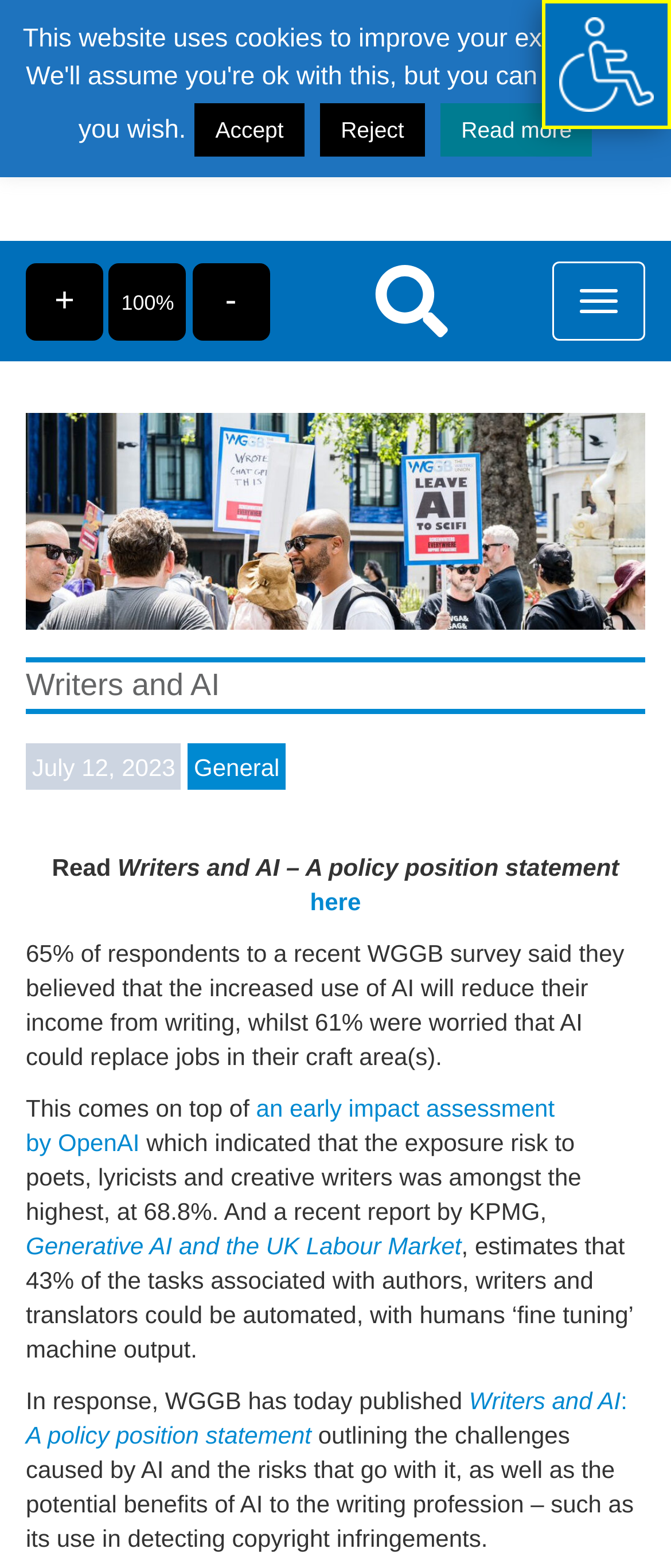Please indicate the bounding box coordinates for the clickable area to complete the following task: "Learn about Generative AI and the UK Labour Market". The coordinates should be specified as four float numbers between 0 and 1, i.e., [left, top, right, bottom].

[0.038, 0.786, 0.688, 0.803]